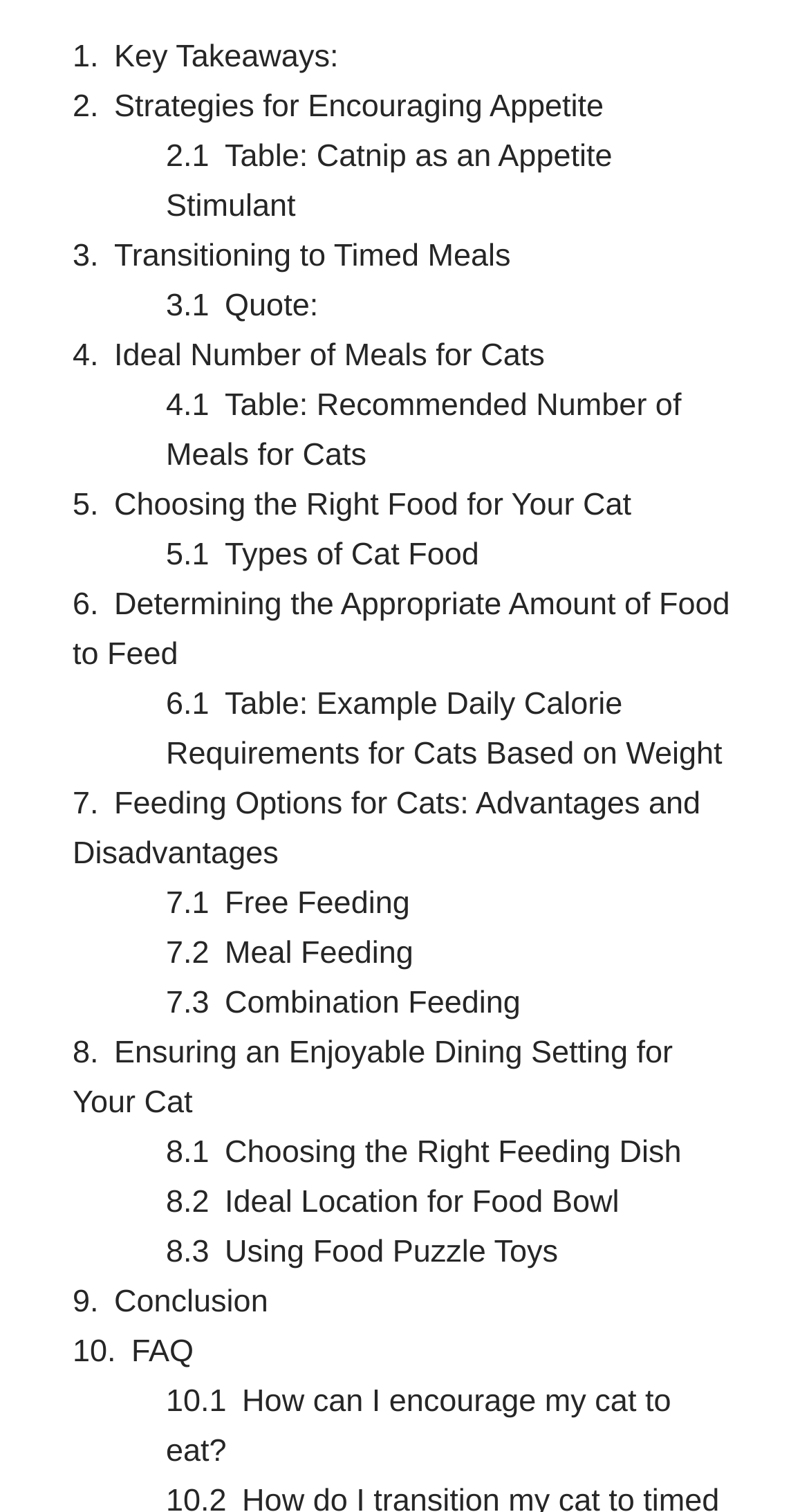Identify the bounding box coordinates of the area that should be clicked in order to complete the given instruction: "Read about key takeaways". The bounding box coordinates should be four float numbers between 0 and 1, i.e., [left, top, right, bottom].

[0.141, 0.026, 0.418, 0.049]